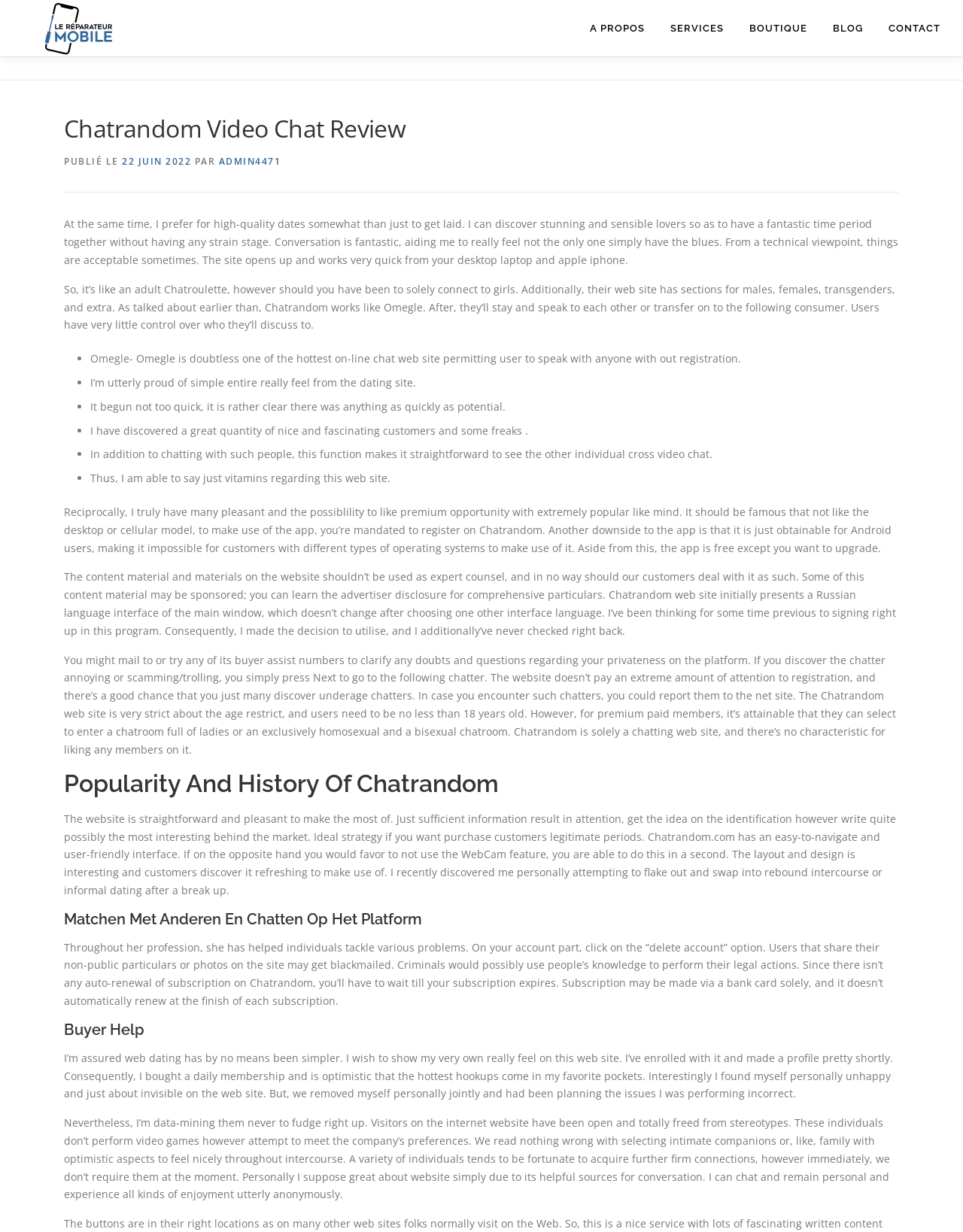Determine the main text heading of the webpage and provide its content.

Chatrandom Video Chat Review